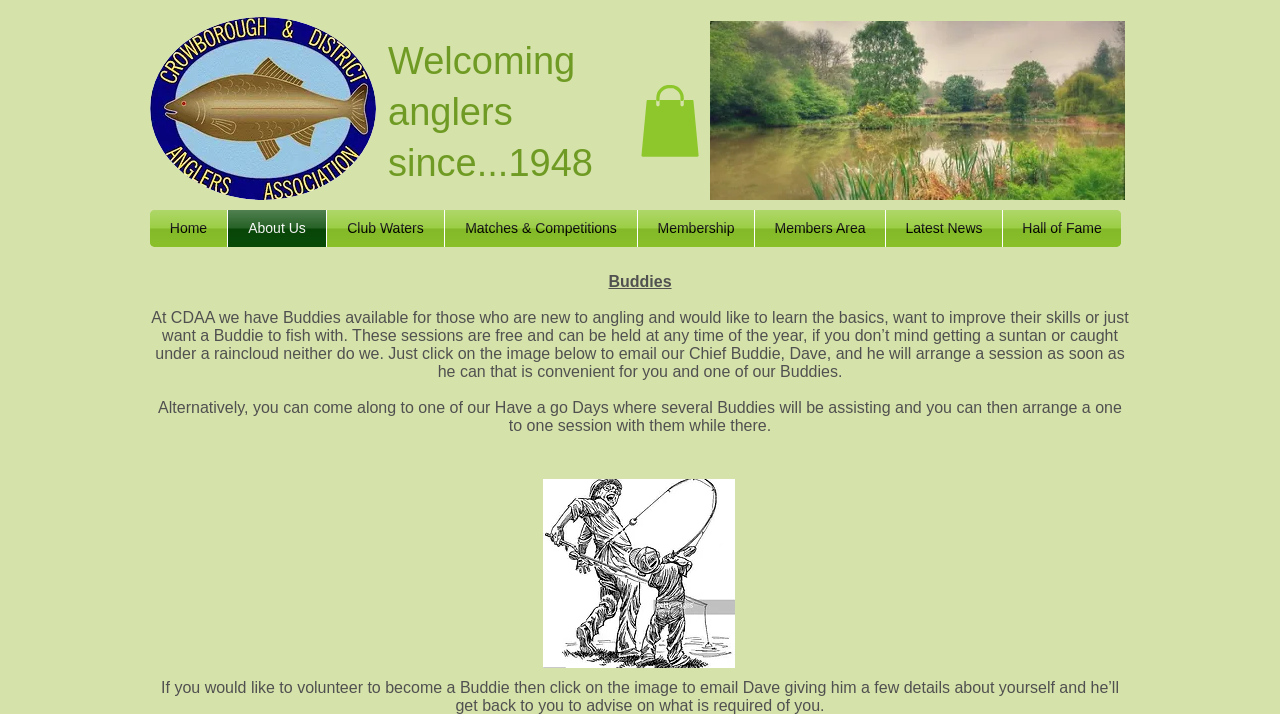Locate the bounding box coordinates of the segment that needs to be clicked to meet this instruction: "Click the '161842379.jpg' link".

[0.424, 0.67, 0.574, 0.935]